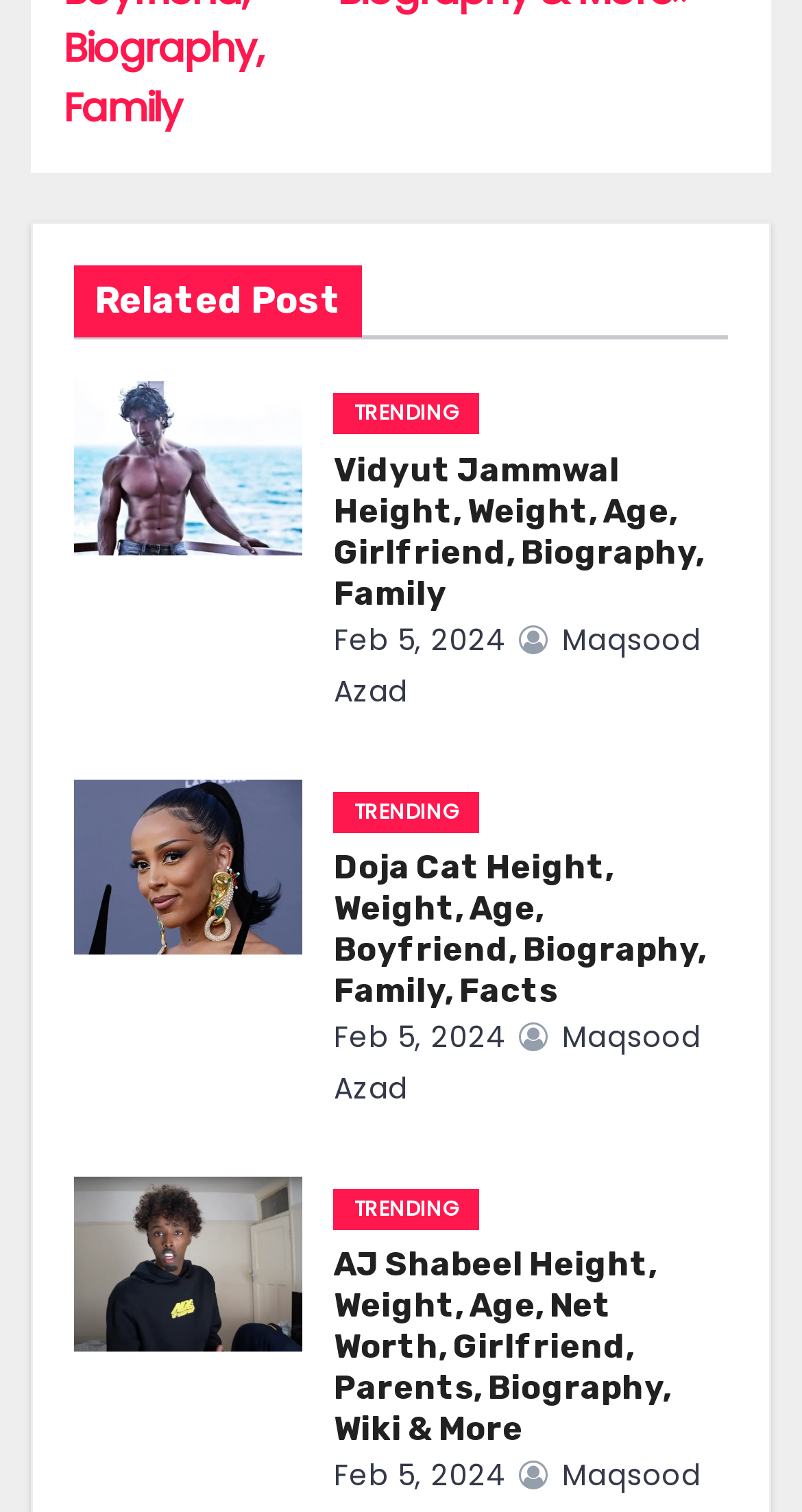Who is the author of the Vidyut Jammwal post?
Based on the image, answer the question in a detailed manner.

The link ' Maqsood Azad' is present below the Vidyut Jammwal post, indicating that Maqsood Azad is the author of the post.